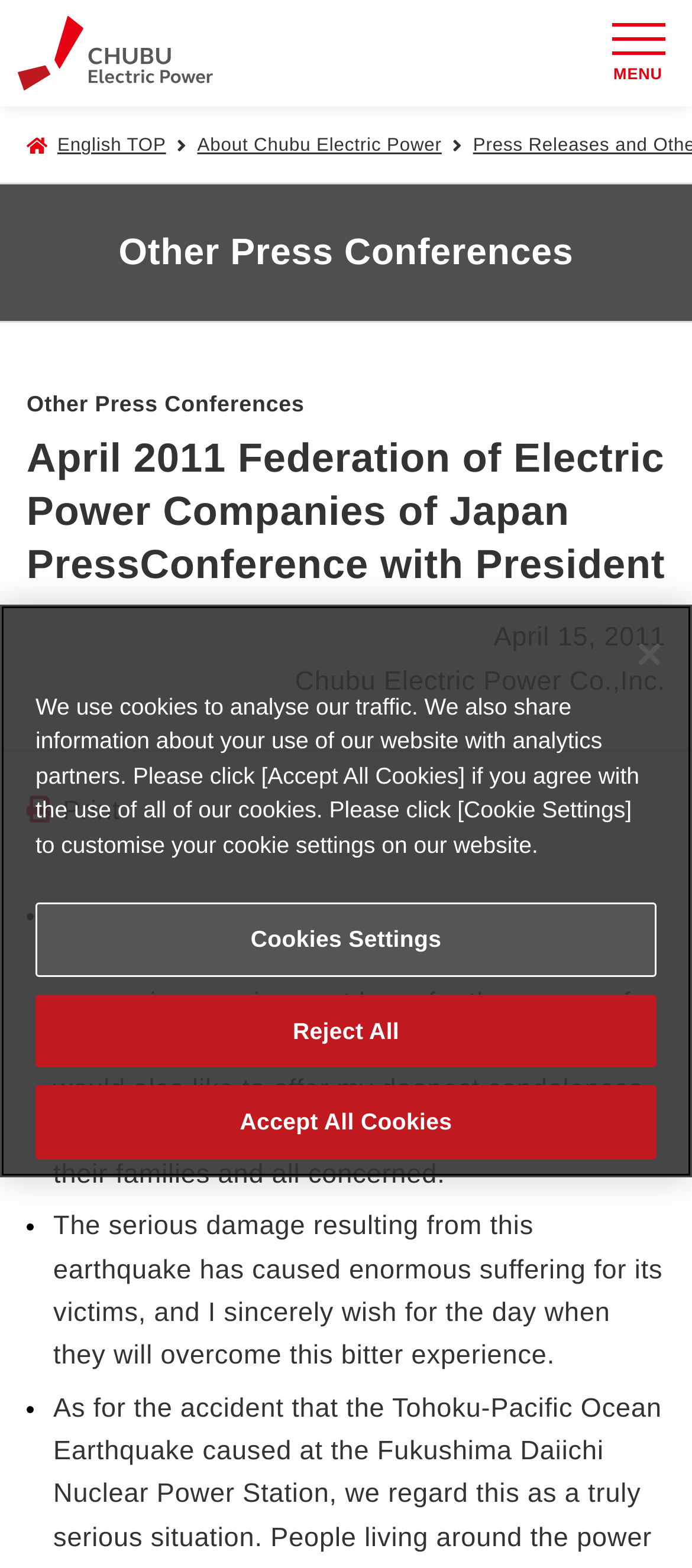Please answer the following query using a single word or phrase: 
What is the purpose of the button at the bottom of the page?

Go to the Top of the Page